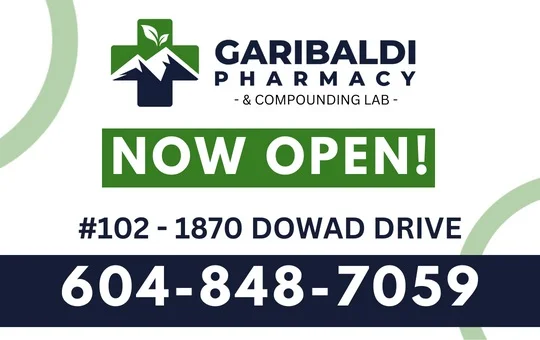What is the address of the pharmacy?
Please answer using one word or phrase, based on the screenshot.

#102 - 1870 Dowad Drive